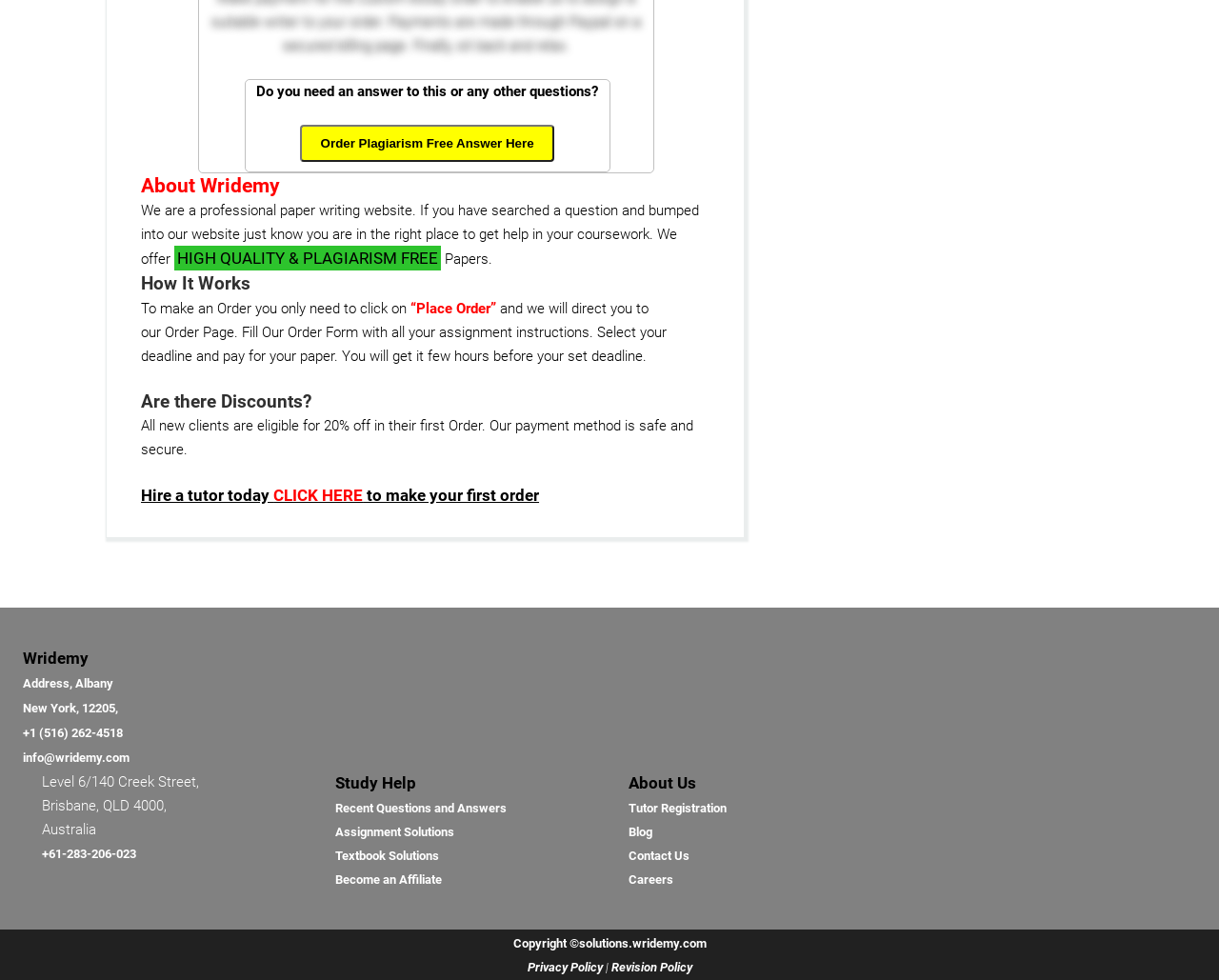Please identify the bounding box coordinates of where to click in order to follow the instruction: "Contact us".

[0.516, 0.866, 0.566, 0.88]